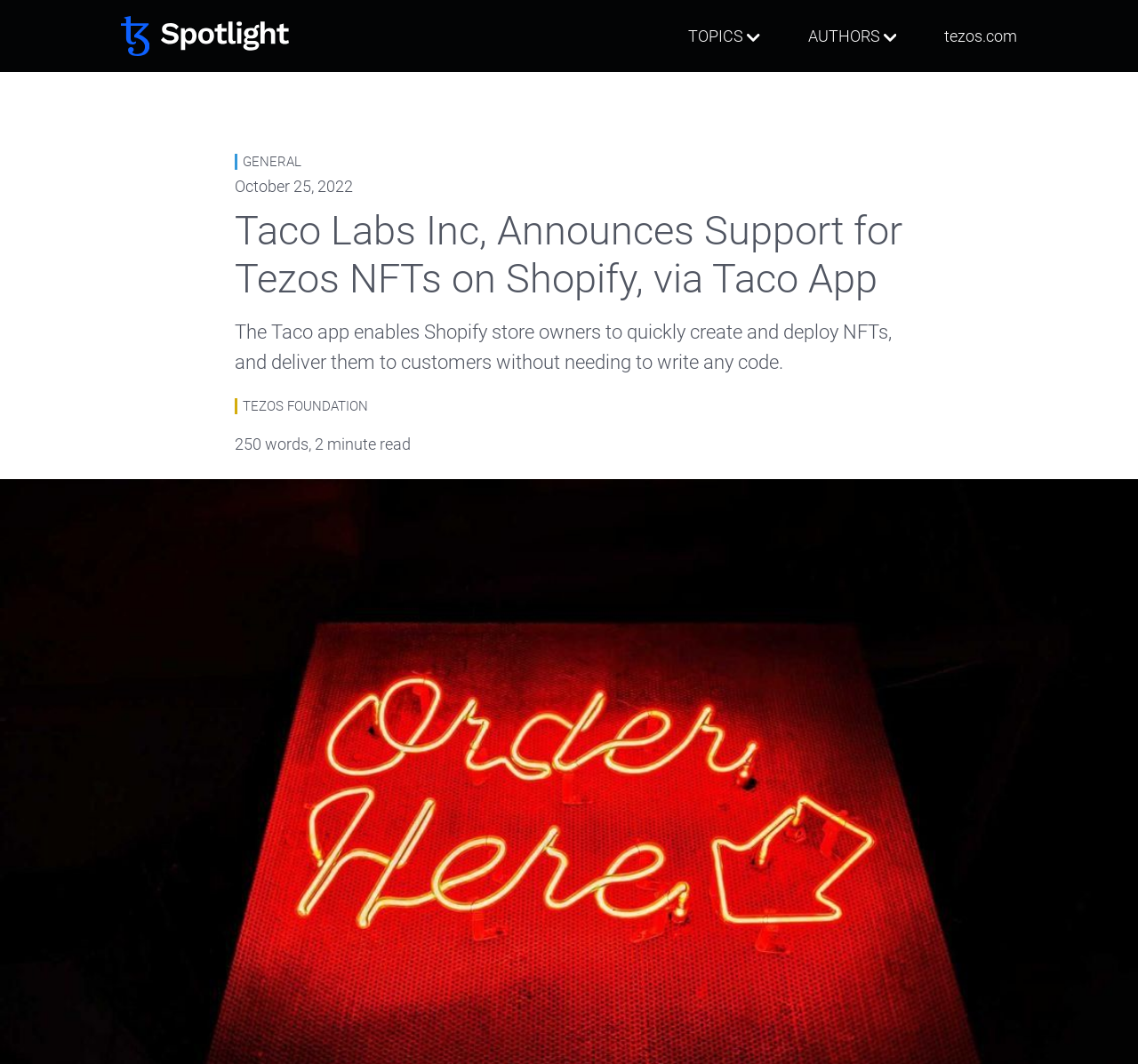Please give a short response to the question using one word or a phrase:
What is the URL of the related website?

tezos.com